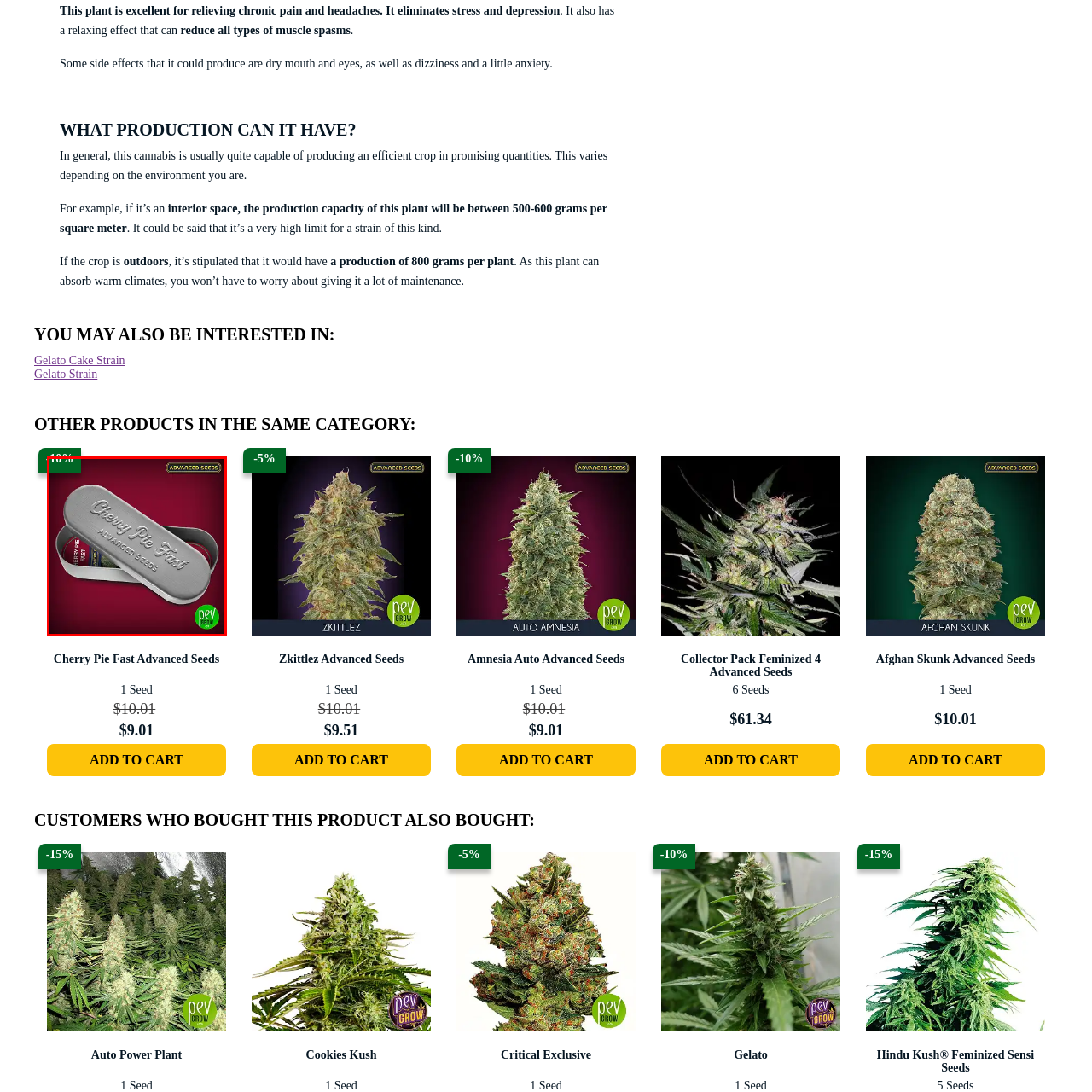Carefully describe the image located within the red boundary.

The image features a grey, oval-shaped container with the embossed text "Cherry Pie Fast" prominently displayed on the top. Inside the container, a vibrant label showcases the "Cherry Pie Fast - Advanced Seeds" branding, suggesting a product related to cannabis seed cultivation. The backdrop is a rich, deep red, enhancing the visual appeal and drawing attention to the product. A green label in the bottom corner indicates a 10% discount, enticing potential buyers. This product is part of the Advanced Seeds line, aimed at those interested in cultivating high-quality cannabis strains.